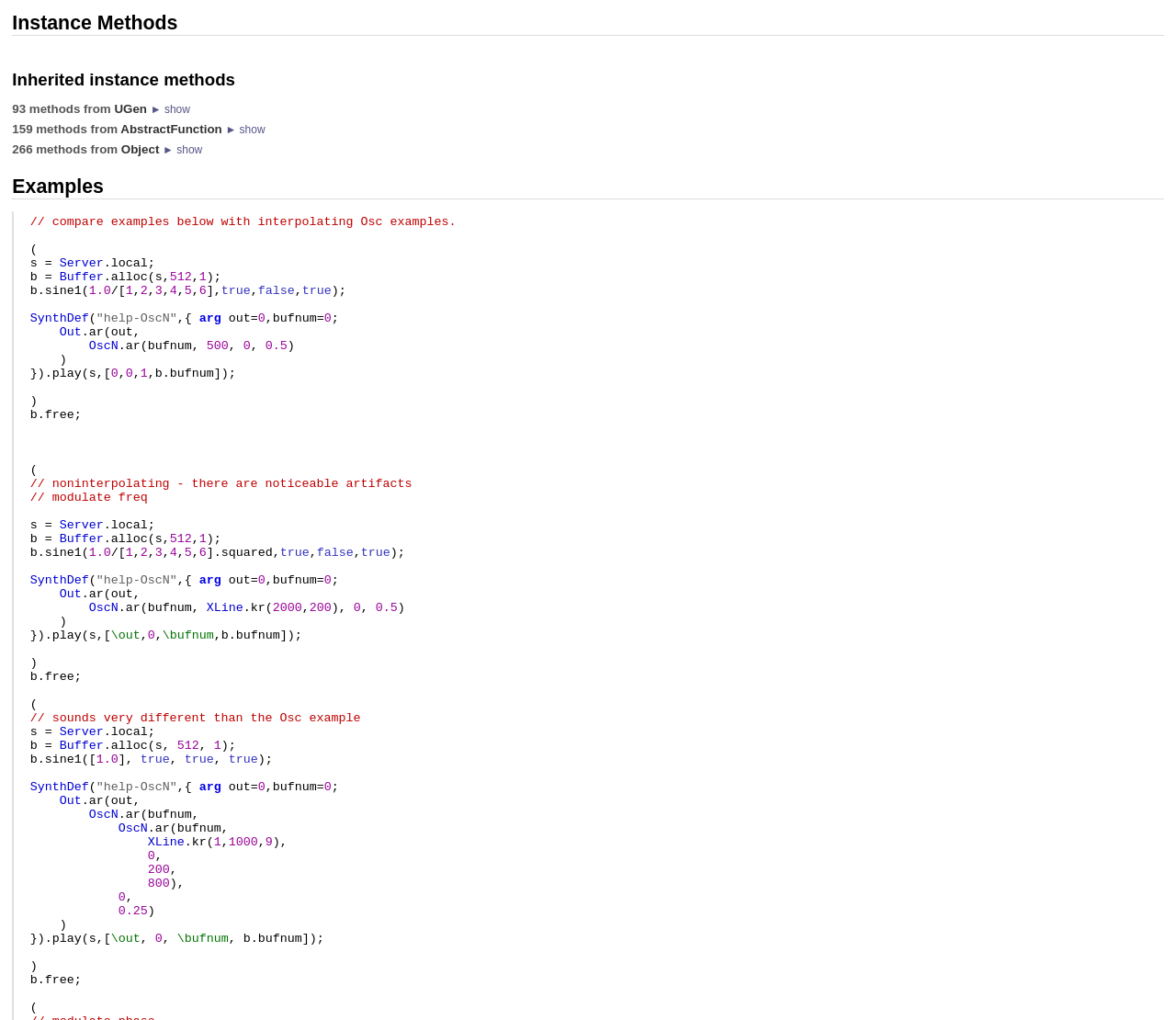Locate the UI element that matches the description UGen in the webpage screenshot. Return the bounding box coordinates in the format (top-left x, top-left y, bottom-right x, bottom-right y), with values ranging from 0 to 1.

[0.097, 0.1, 0.125, 0.114]